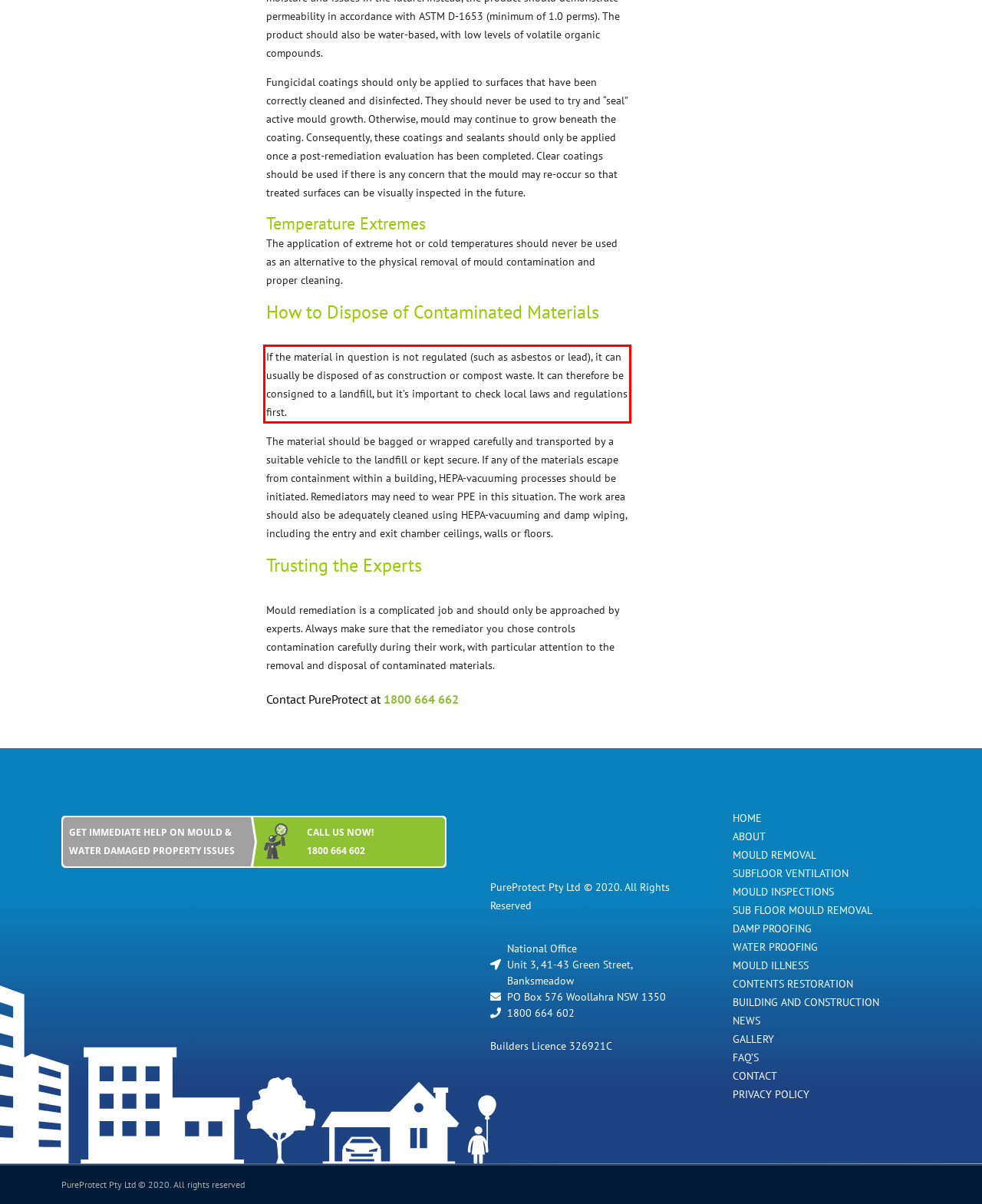Look at the screenshot of the webpage, locate the red rectangle bounding box, and generate the text content that it contains.

If the material in question is not regulated (such as asbestos or lead), it can usually be disposed of as construction or compost waste. It can therefore be consigned to a landfill, but it’s important to check local laws and regulations first.